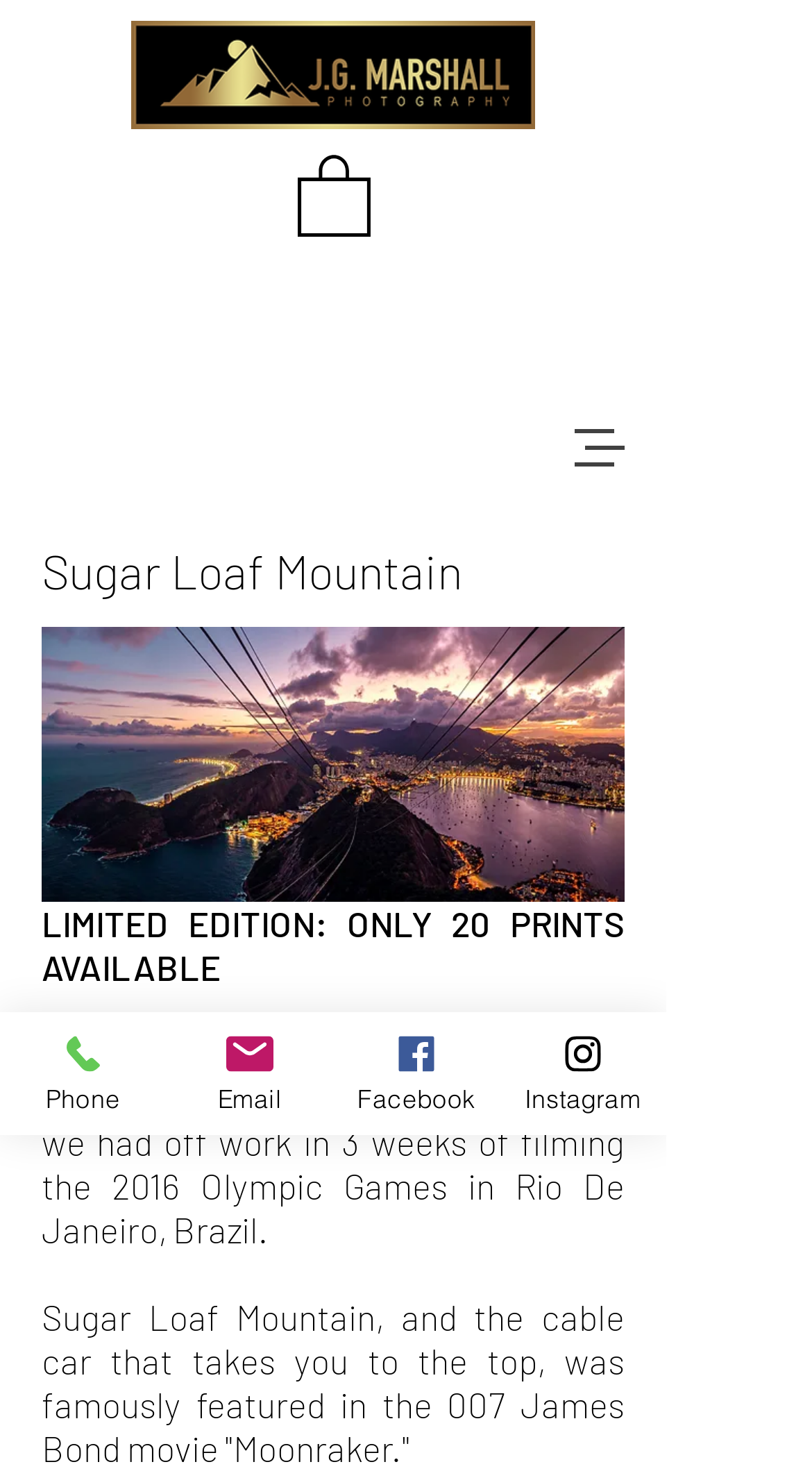Using the information from the screenshot, answer the following question thoroughly:
What is the name of the mountain?

Based on the webpage content, I found a heading element with the text 'Sugar Loaf Mountain', which suggests that the webpage is about this specific mountain.